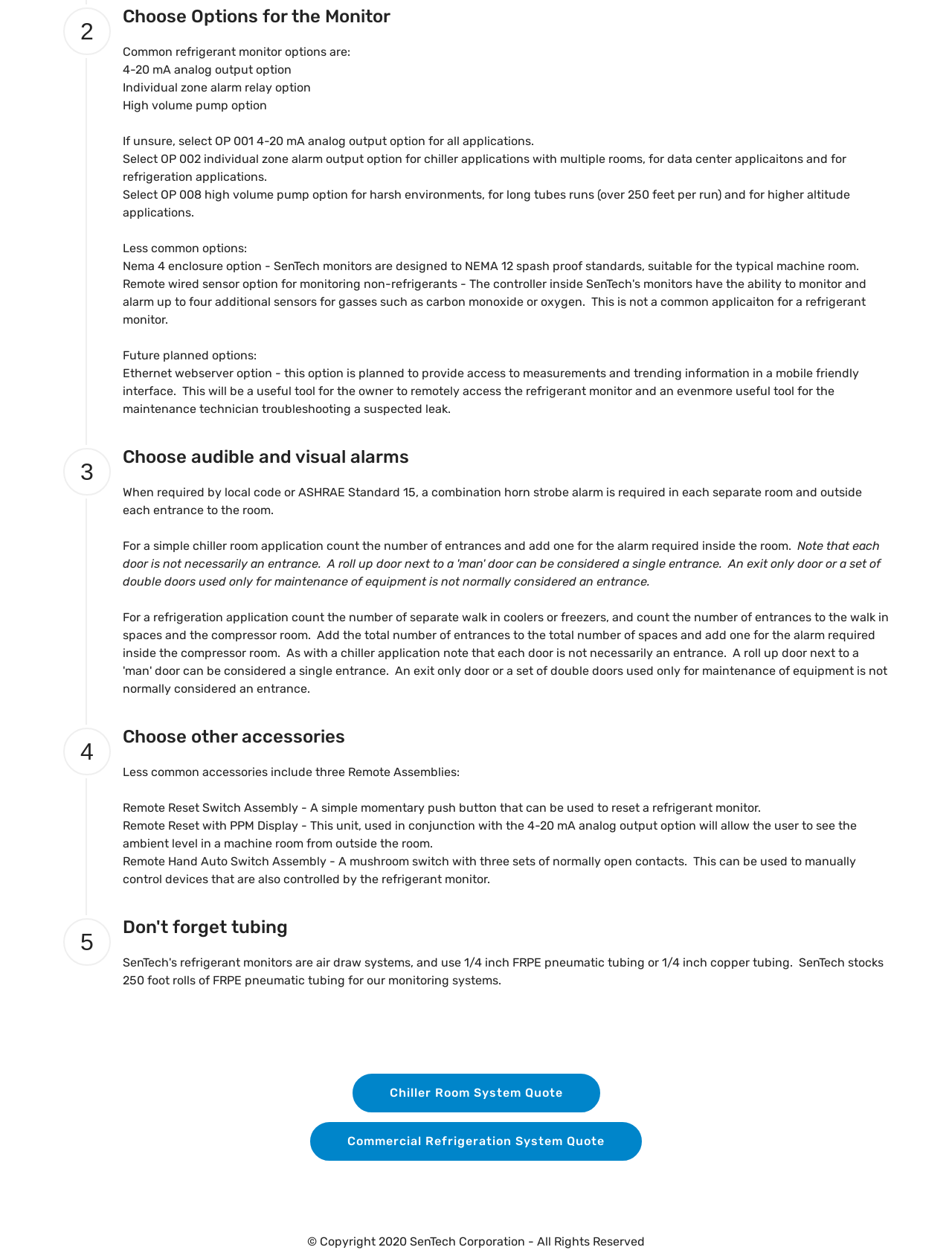Using the webpage screenshot, locate the HTML element that fits the following description and provide its bounding box: "Chiller Room System Quote".

[0.37, 0.857, 0.63, 0.888]